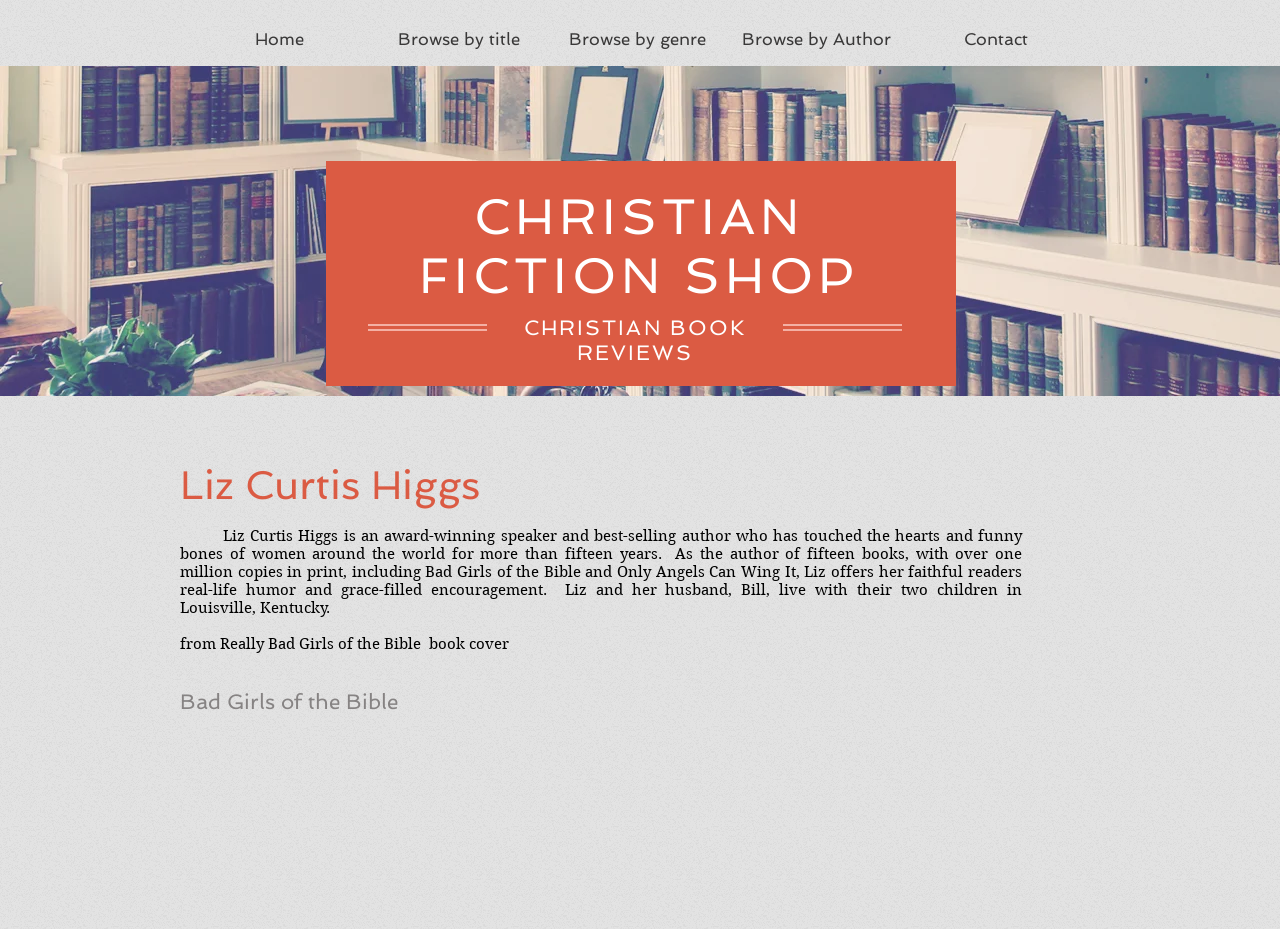Can you determine the main header of this webpage?

CHRISTIAN FICTION SHOP